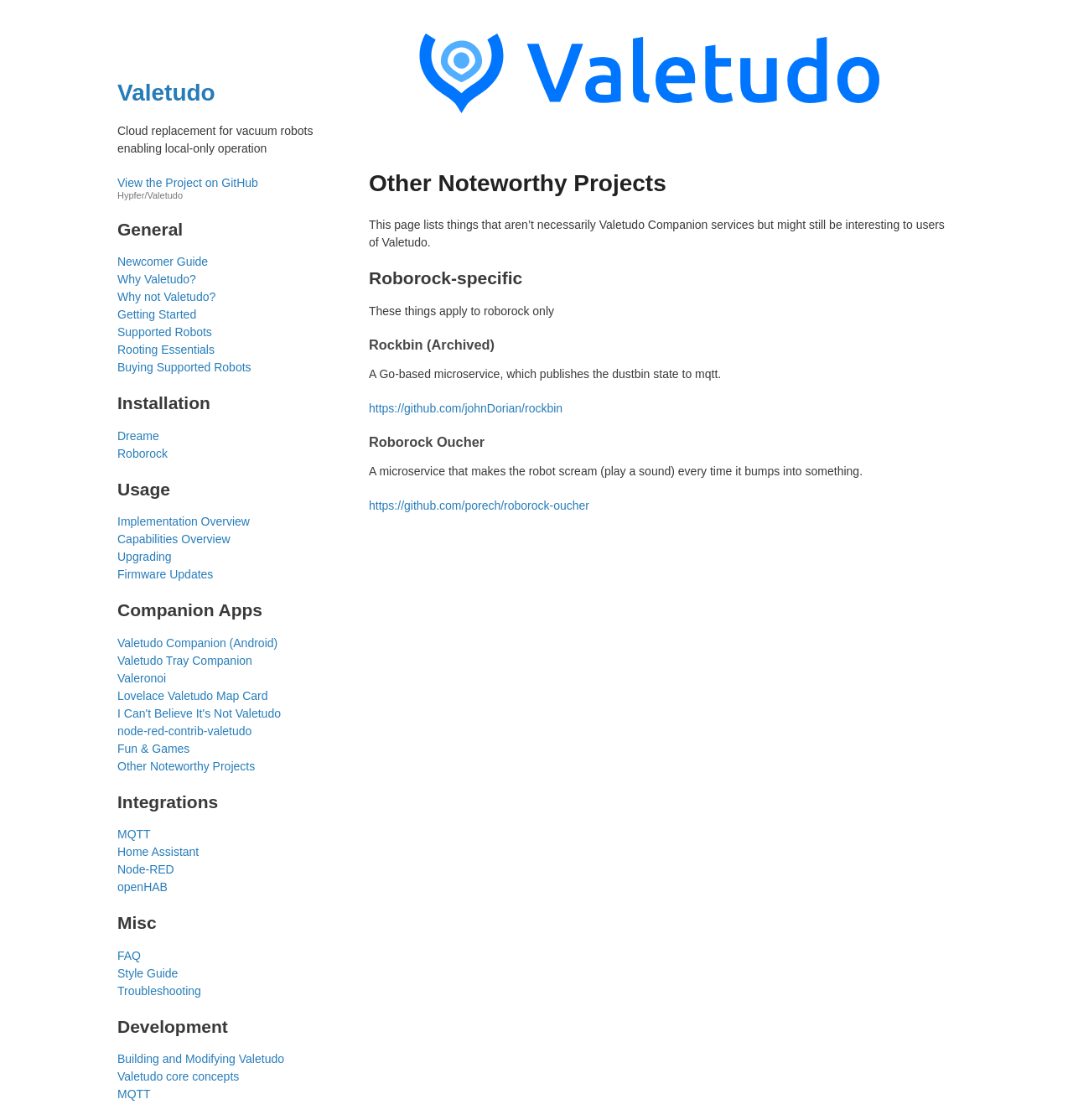What is the name of the project described at the top of the page?
Please provide a detailed and thorough answer to the question.

The top of the page has a heading 'Valetudo' with a link to the project on GitHub, and a static text describing it as a 'Cloud replacement for vacuum robots enabling local-only operation'.